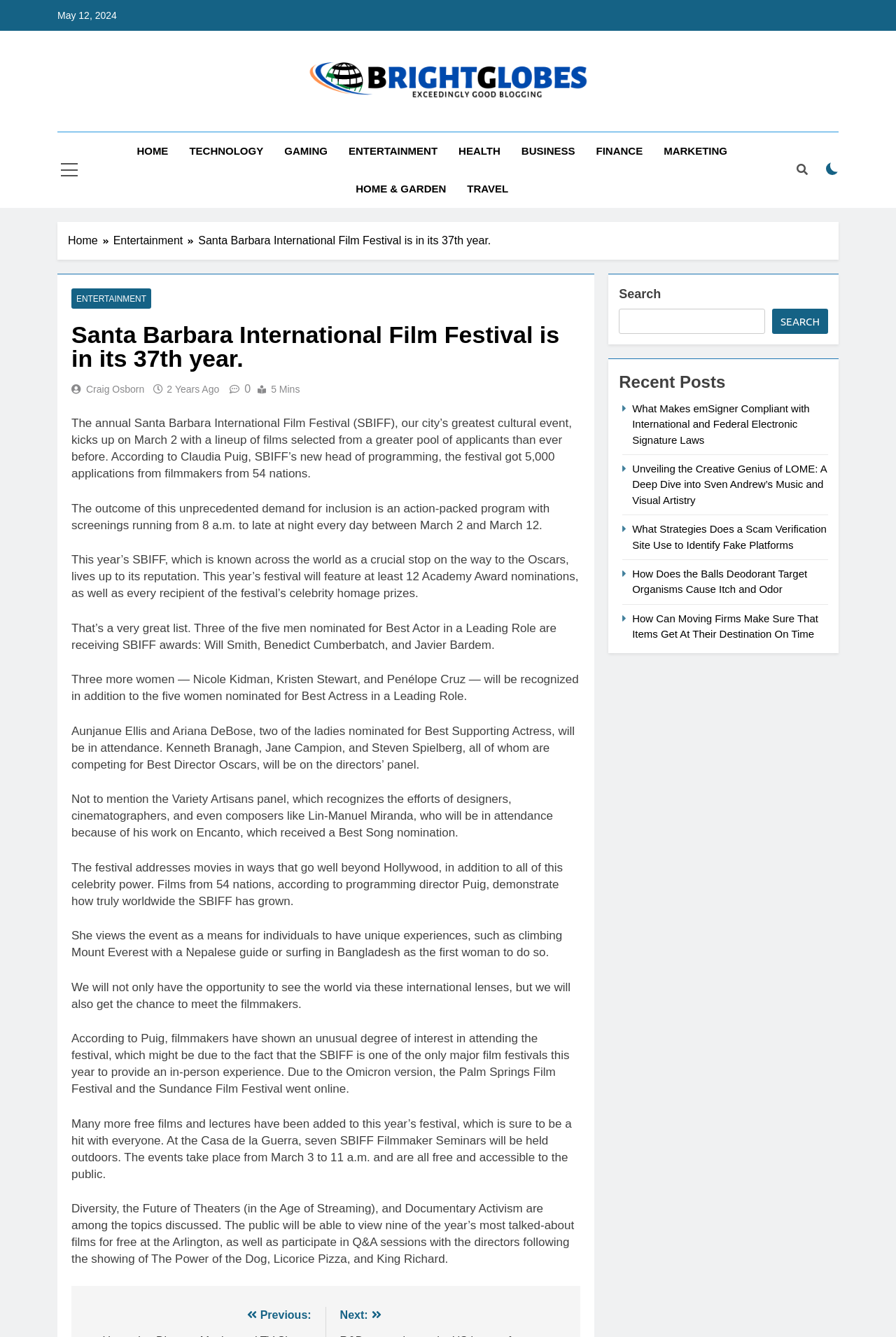Identify the bounding box coordinates of the region that needs to be clicked to carry out this instruction: "Search for something". Provide these coordinates as four float numbers ranging from 0 to 1, i.e., [left, top, right, bottom].

[0.691, 0.231, 0.854, 0.25]